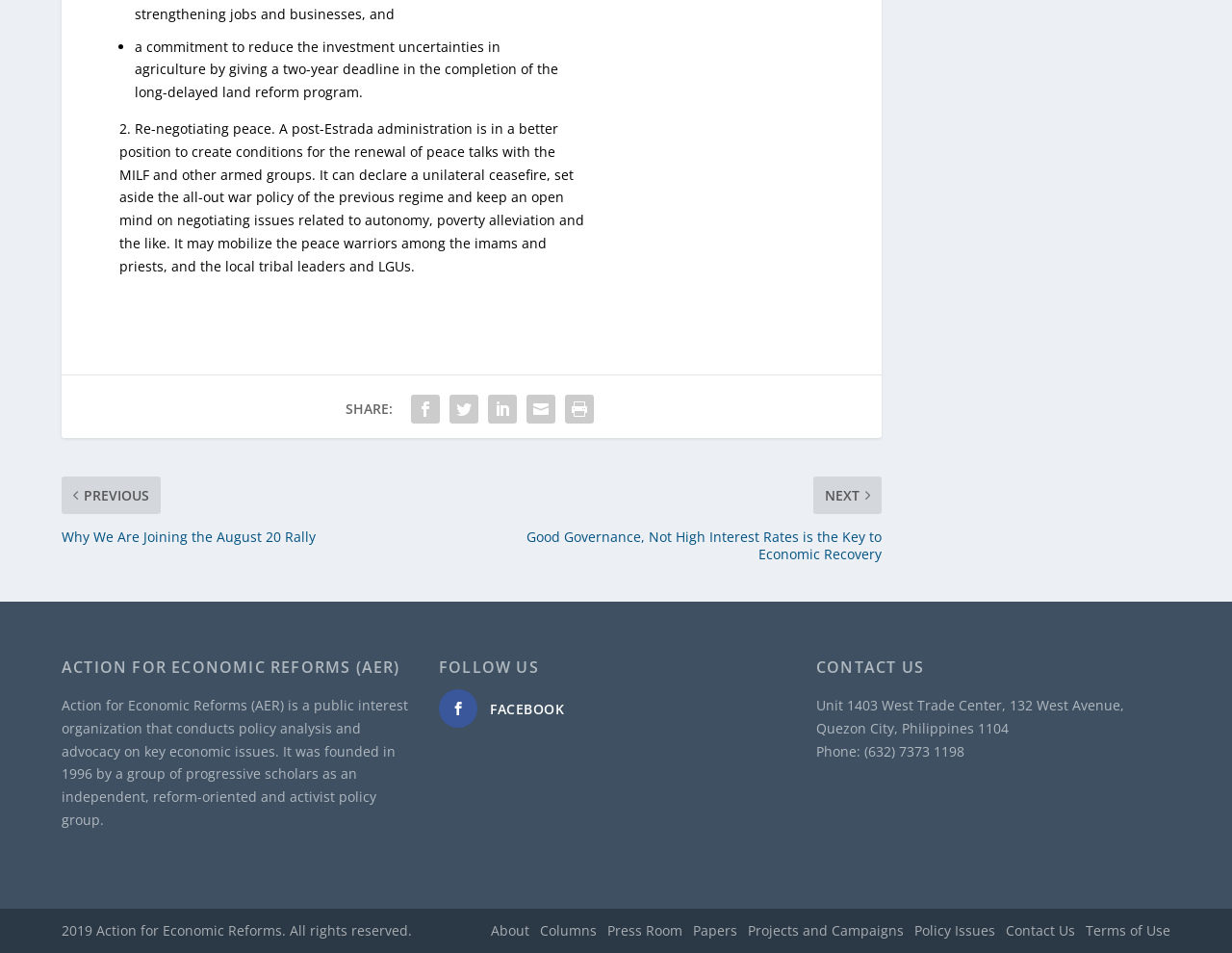What is the purpose of the organization? Look at the image and give a one-word or short phrase answer.

Policy analysis and advocacy